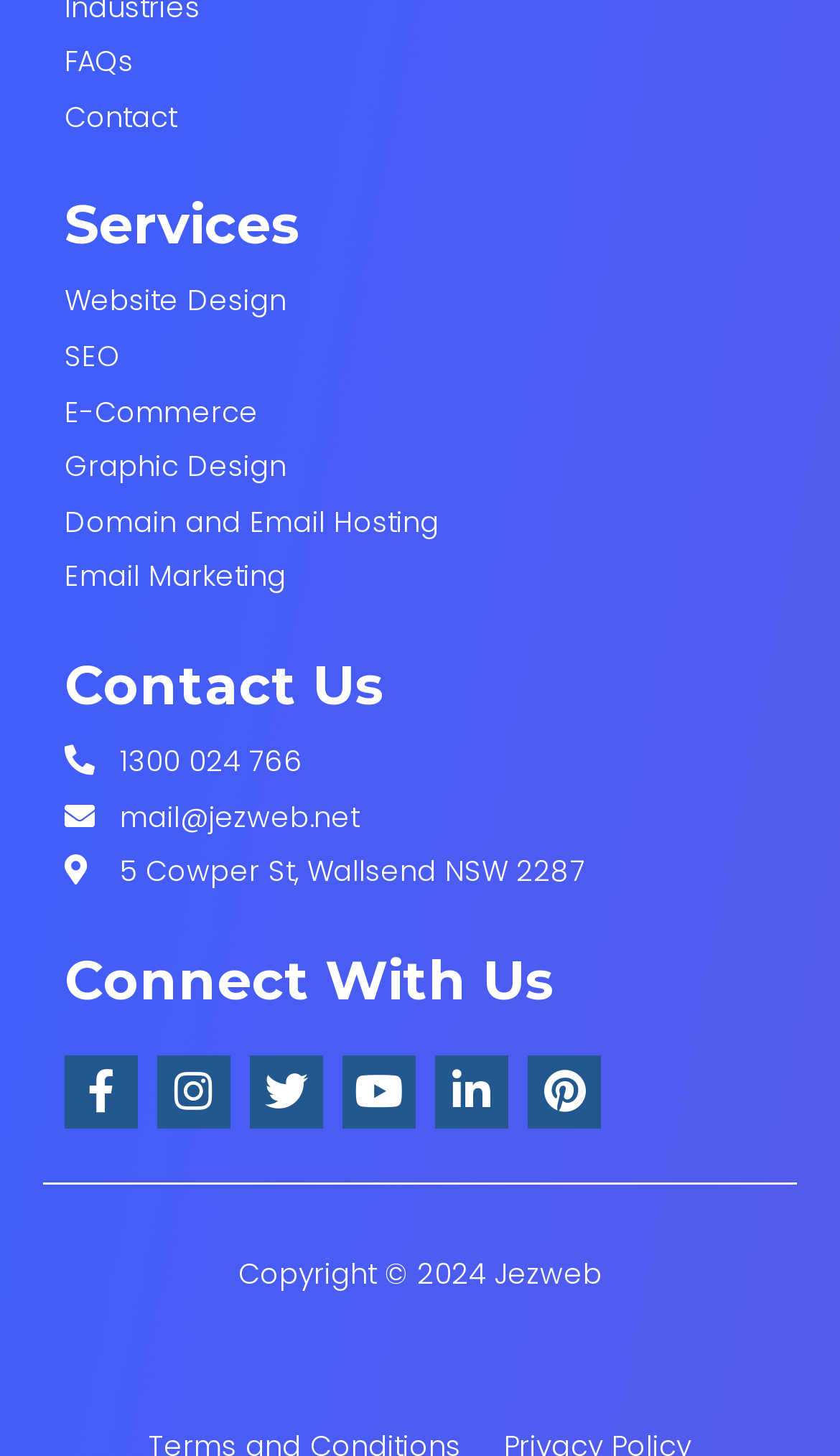Based on the image, provide a detailed and complete answer to the question: 
How can I contact Jezweb?

The 'Contact Us' section provides multiple ways to contact Jezweb, including a phone number (1300 024 766), an email address (mail@jezweb.net), and a physical address (5 Cowper St, Wallsend NSW 2287).